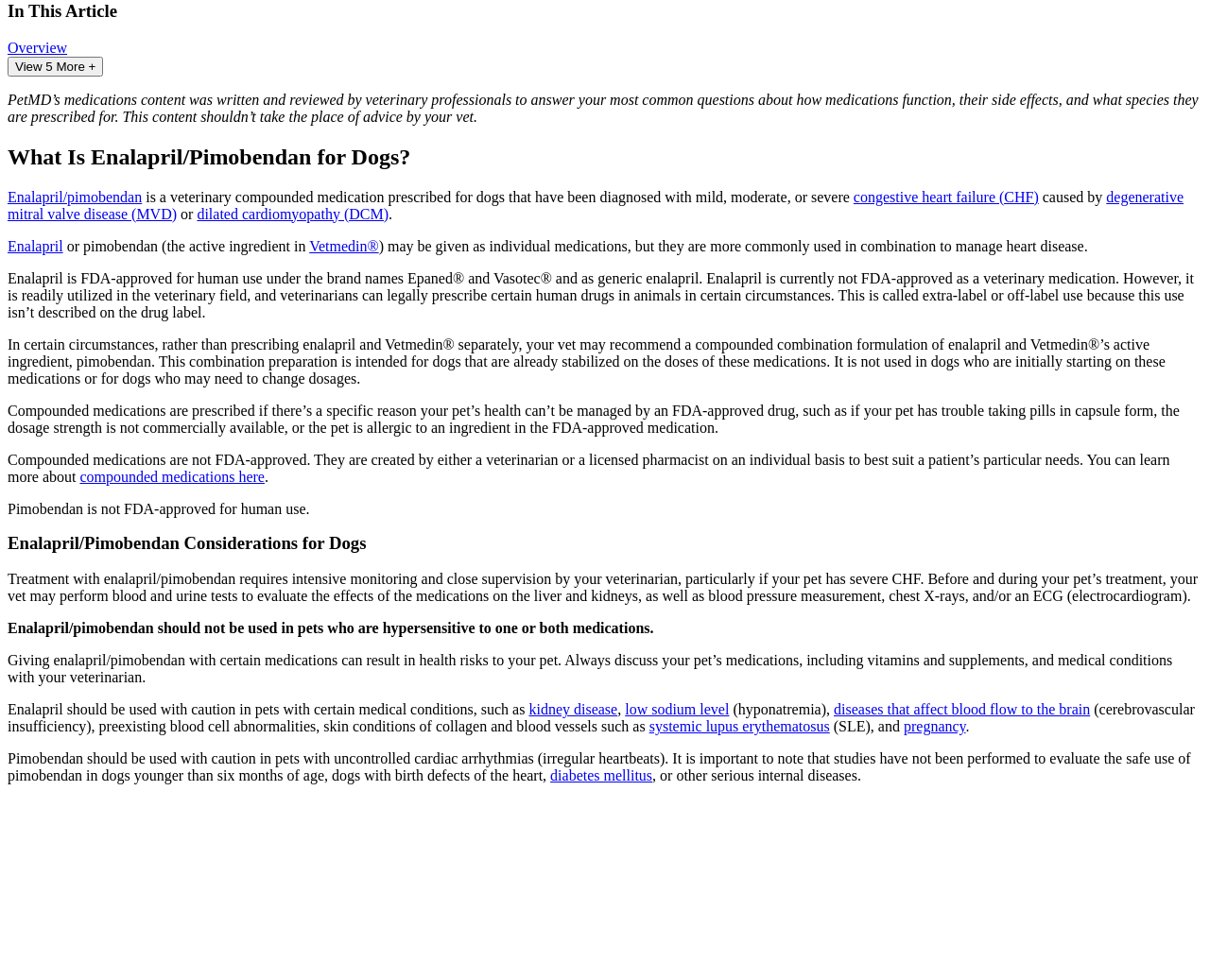Give a one-word or short phrase answer to the question: 
What is the purpose of compounded medications?

To manage pet's health